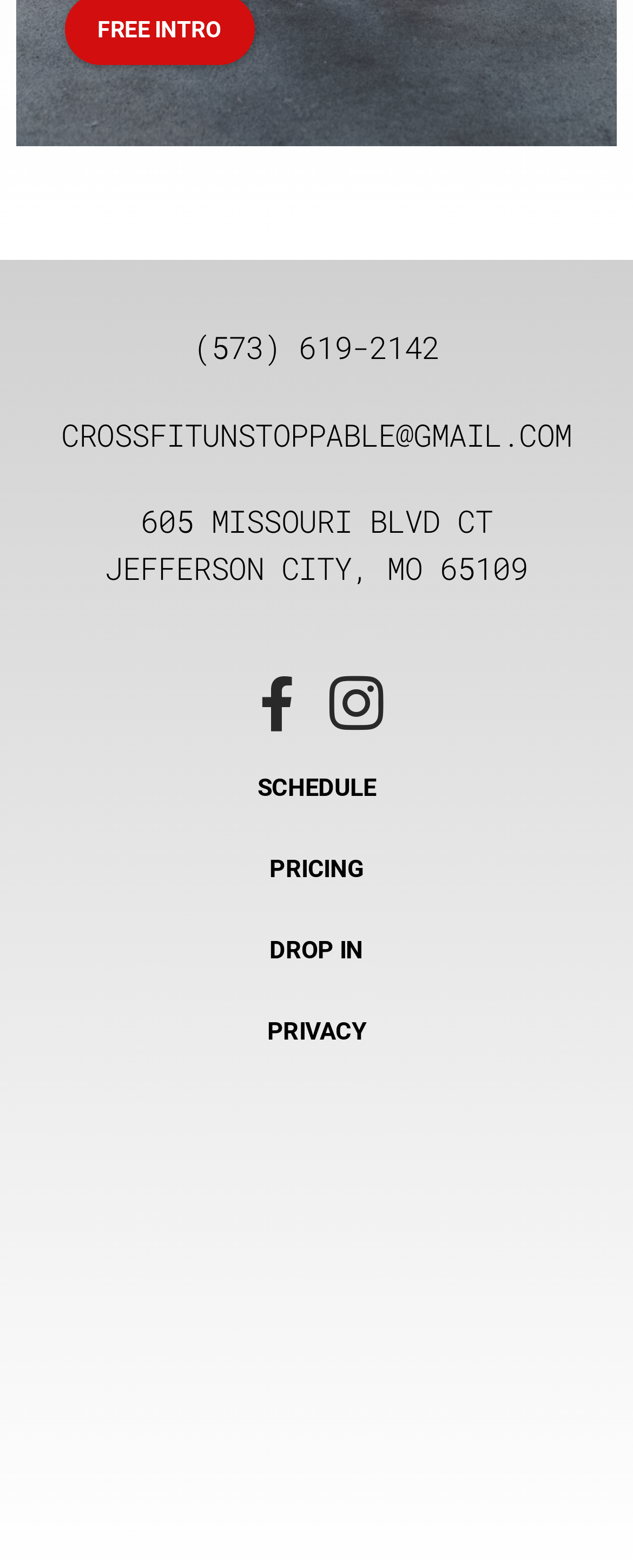Bounding box coordinates are given in the format (top-left x, top-left y, bottom-right x, bottom-right y). All values should be floating point numbers between 0 and 1. Provide the bounding box coordinate for the UI element described as: Facebook-f

[0.394, 0.431, 0.481, 0.466]